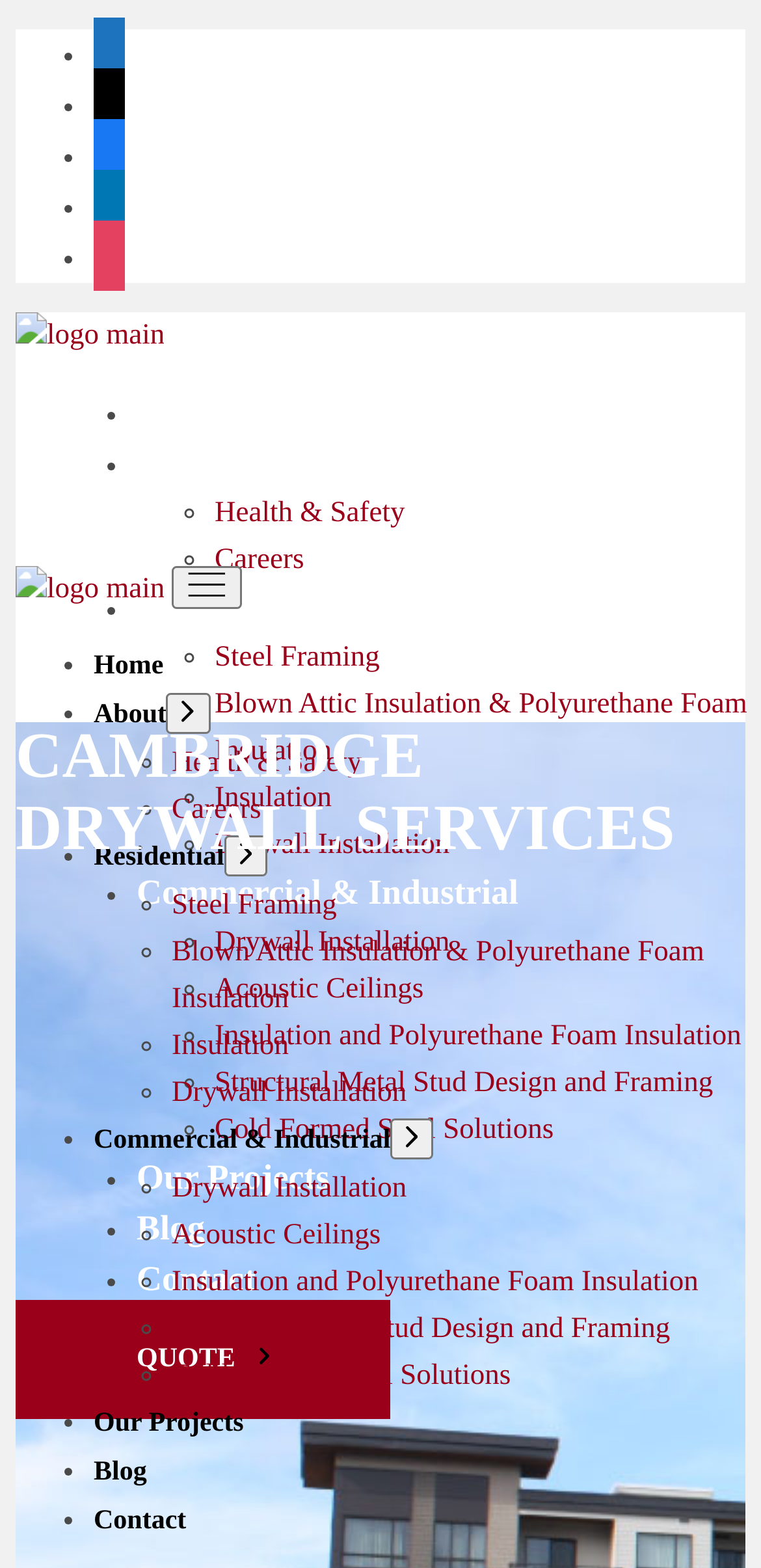Determine the bounding box coordinates of the clickable element to achieve the following action: 'Get a quote'. Provide the coordinates as four float values between 0 and 1, formatted as [left, top, right, bottom].

[0.021, 0.829, 0.512, 0.905]